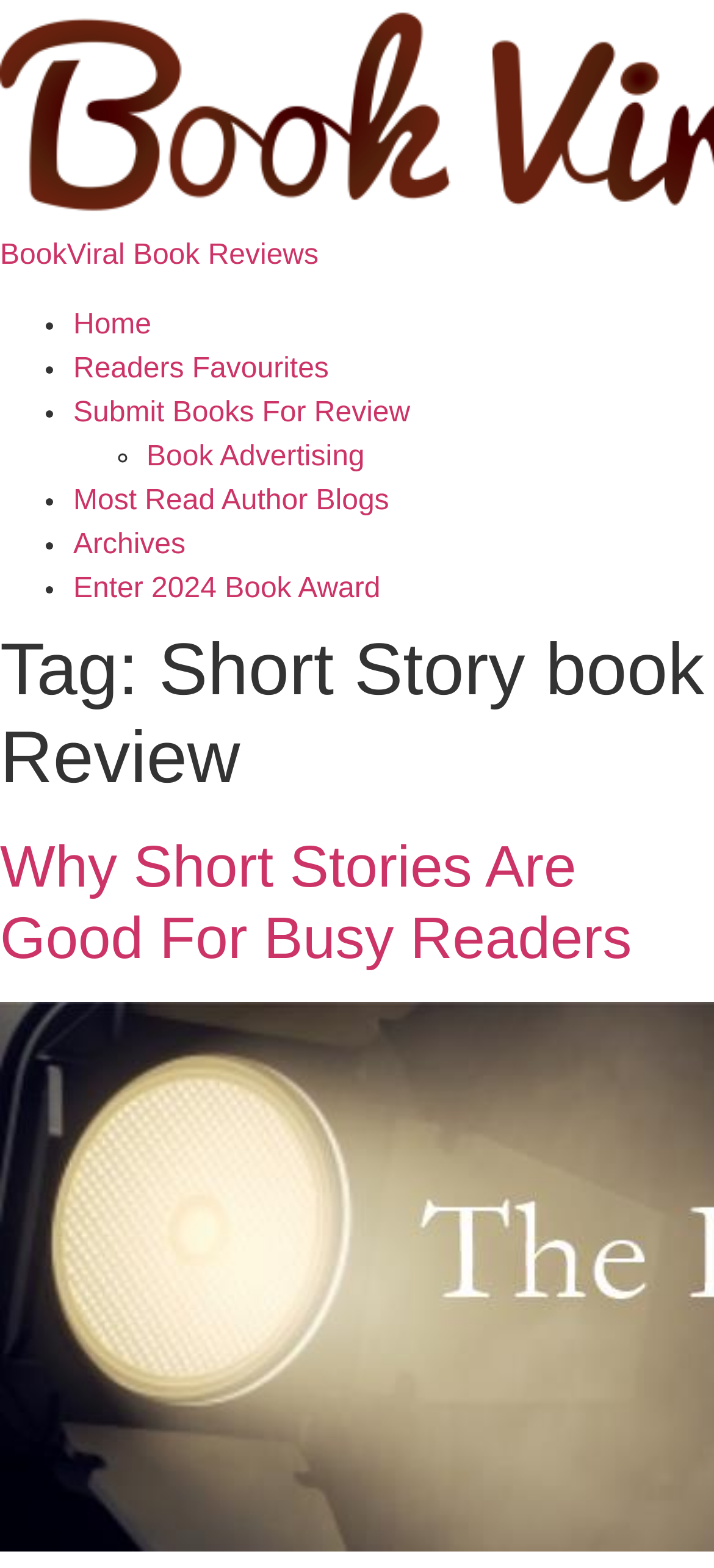Please provide a short answer using a single word or phrase for the question:
How many links are there in the main content area?

1